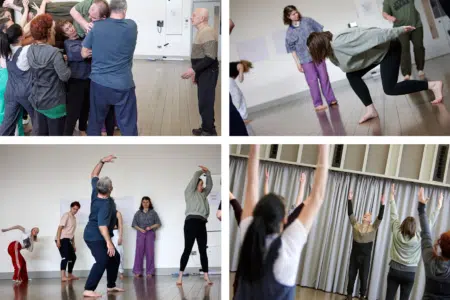How many quadrants does the image have?
Answer the question with a single word or phrase, referring to the image.

Four